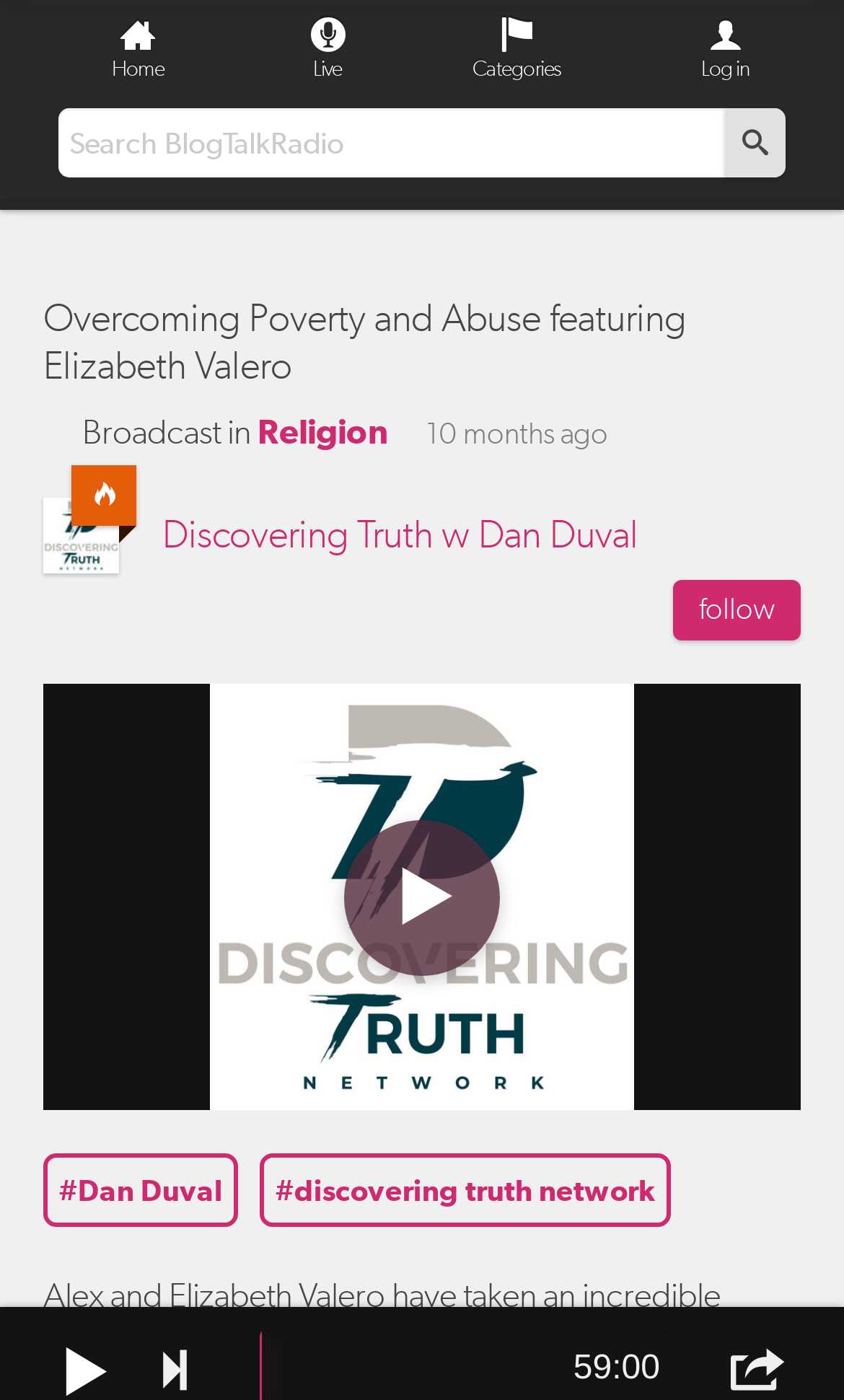Give the bounding box coordinates for the element described by: "alt="Discovering Truth w Dan Duval"".

[0.051, 0.356, 0.141, 0.41]